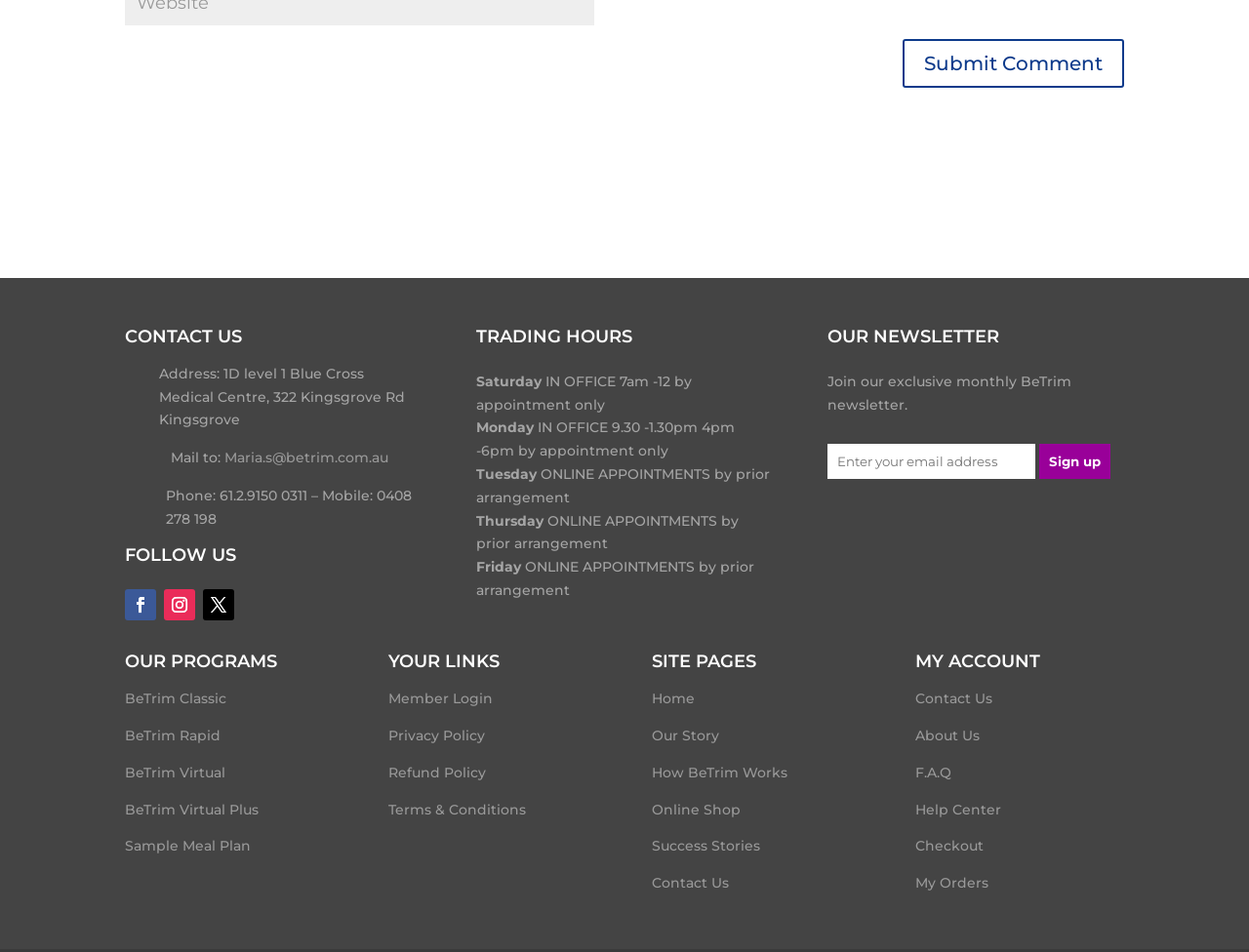Determine the bounding box coordinates for the area you should click to complete the following instruction: "Sign up for the newsletter".

[0.832, 0.467, 0.889, 0.503]